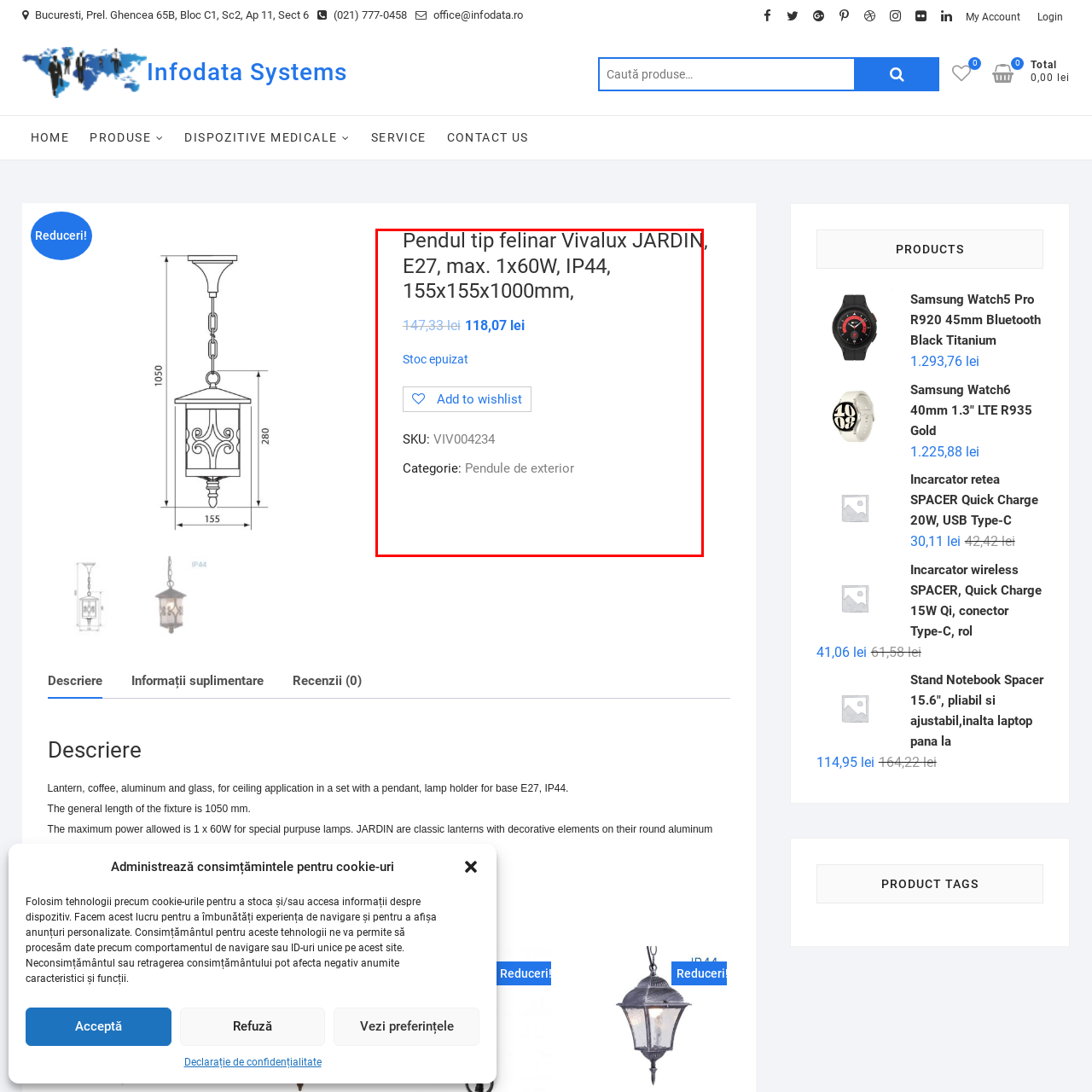Offer a detailed caption for the image that is surrounded by the red border.

The image showcases a stylish and functional outdoor pendant light, specifically the Vivalux JARDIN model. This elegant light fixture features an E27 socket and can accommodate a maximum of 1x60W bulb. It is designed with an IP44 rating, making it suitable for outdoor use, ensuring durability against the elements. The dimensions of the fixture are 155x155x1000mm, offering a substantial presence without being overly bulky.

The price is prominently displayed, originally listed at 147,33 lei but currently available at a discounted price of 118,07 lei. An indication of out-of-stock status is also present, suggesting that it may be a popular choice among consumers. The SKU for this item is VIV004234, categorizing it under outdoor pendants. A convenient "Add to wishlist" option is provided for potential buyers who wish to save the item for later consideration.